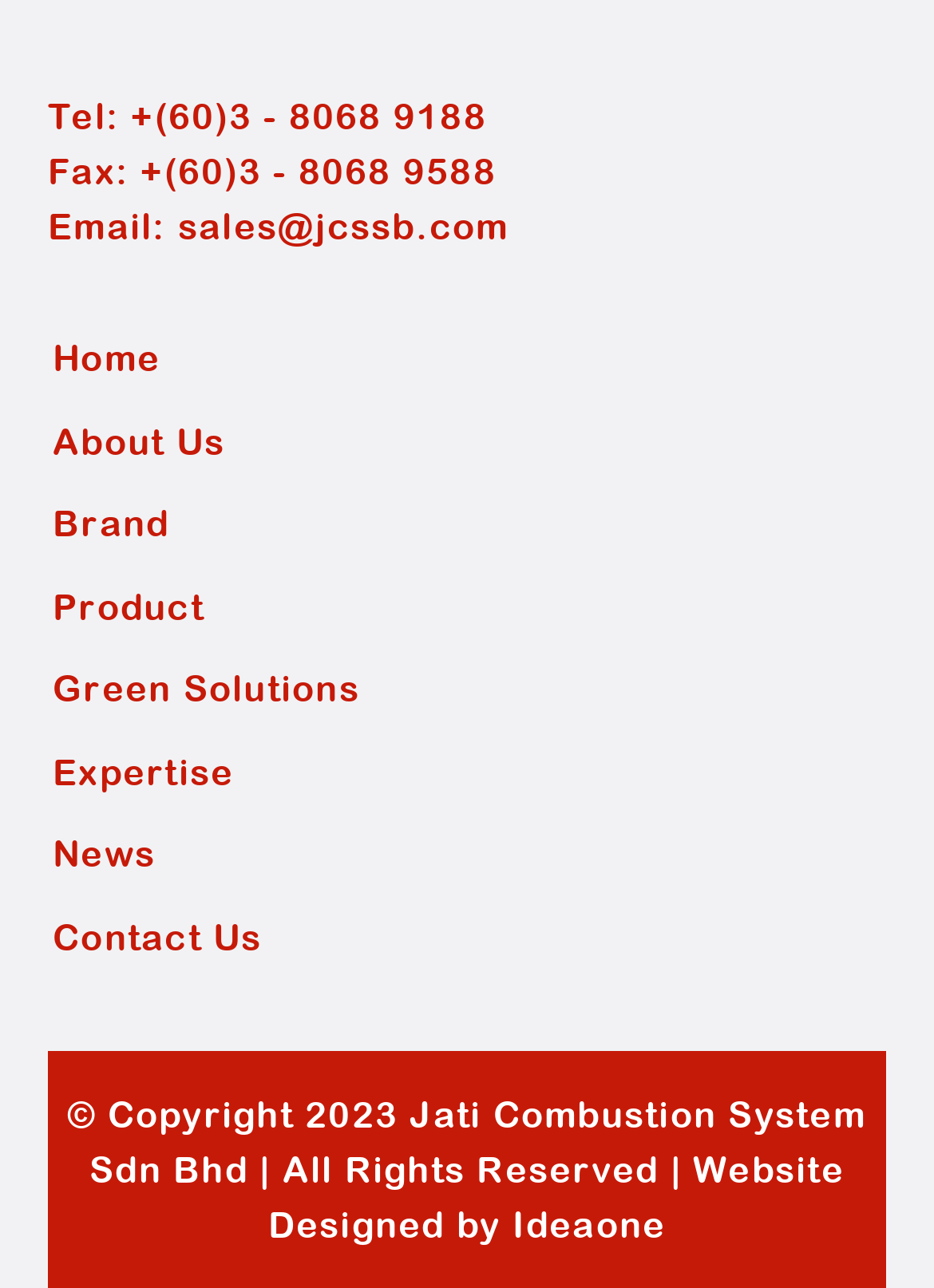What is the phone number for sales?
Please provide a comprehensive answer to the question based on the webpage screenshot.

I found the phone number by looking at the 'Tel:' section, which is located near the top of the page. The phone number is a link, and it is +(60)3 - 8068 9188.